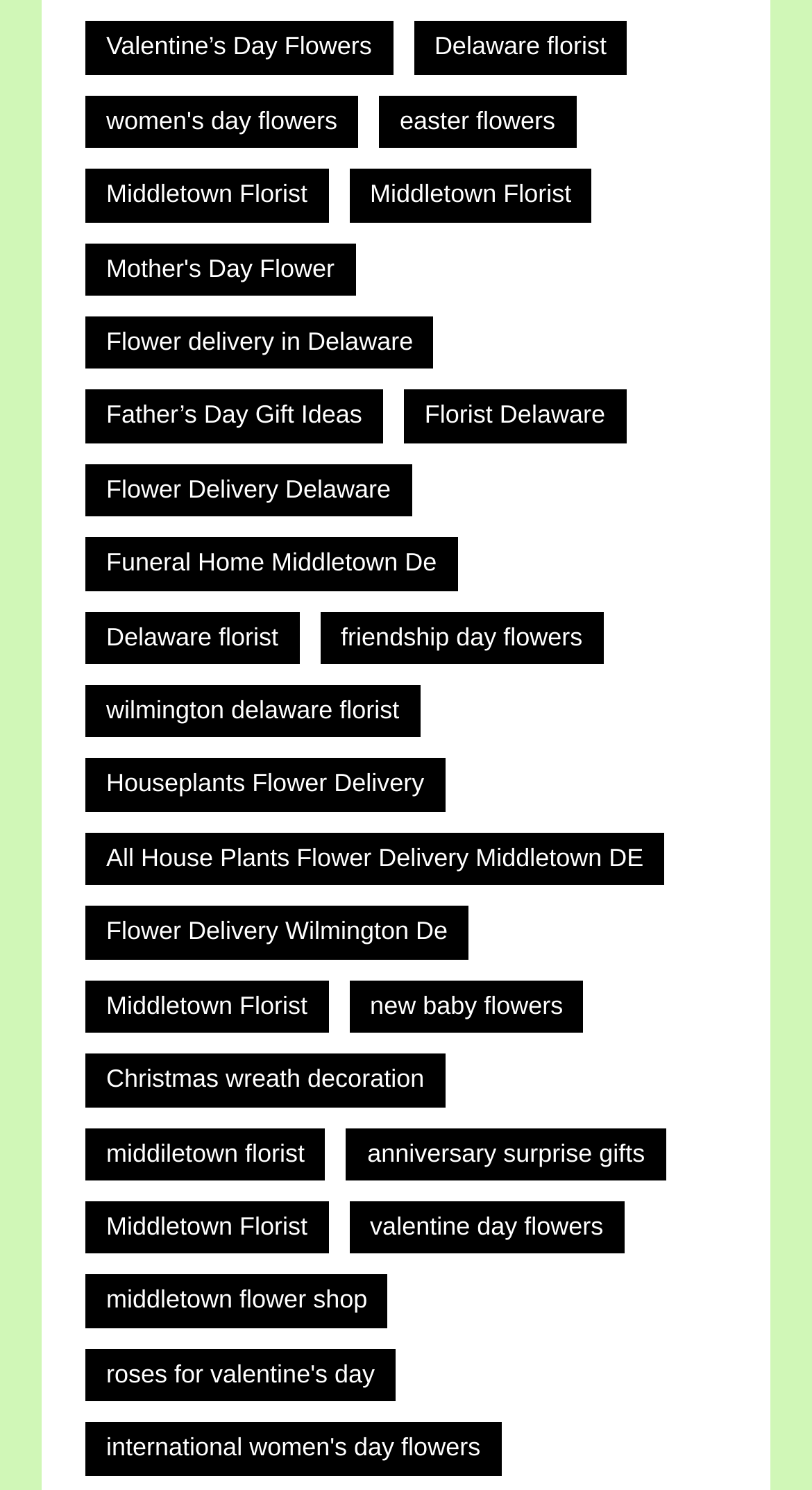Please look at the image and answer the question with a detailed explanation: What type of plants are also delivered by the florist?

The link 'Houseplants Flower Delivery' indicates that the florist not only delivers flowers but also houseplants.